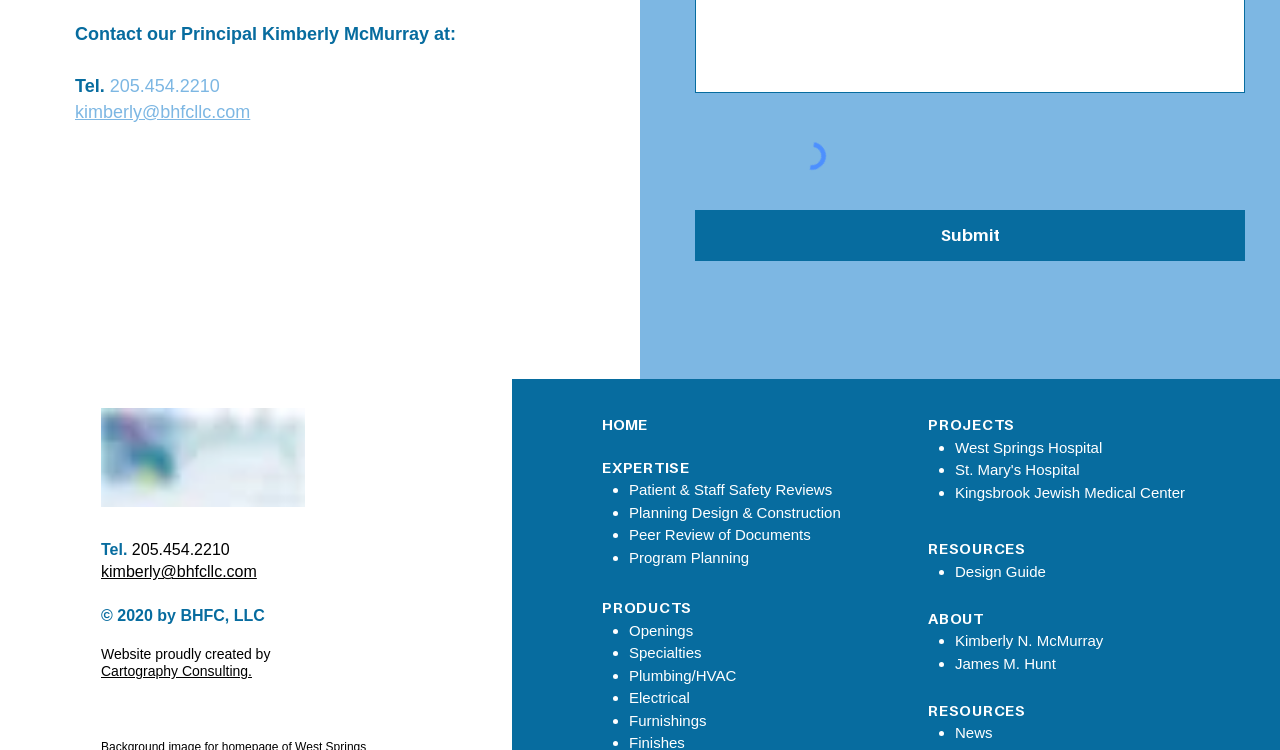Locate the bounding box coordinates of the segment that needs to be clicked to meet this instruction: "Submit a form".

[0.543, 0.28, 0.973, 0.348]